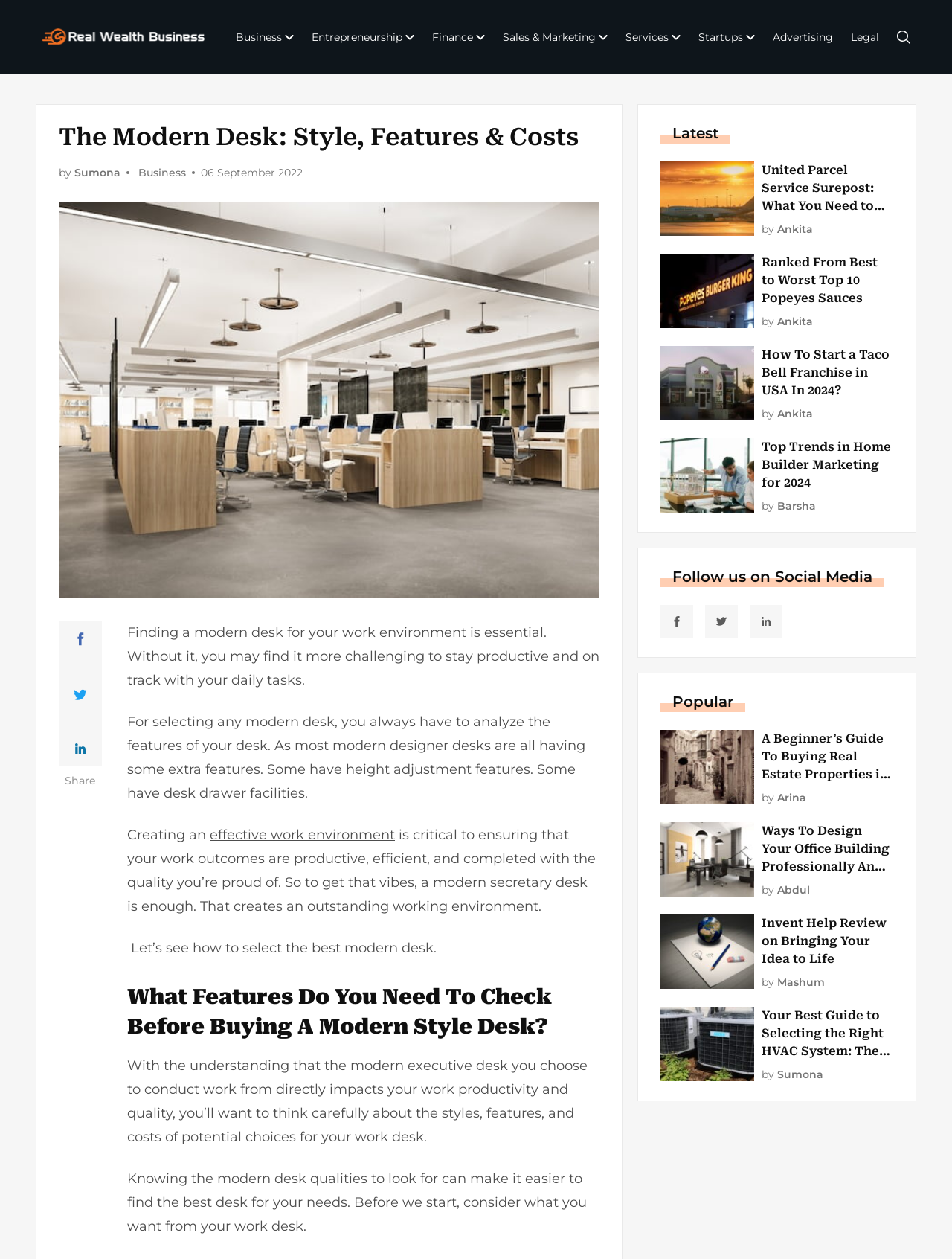What is the main topic of this webpage?
Provide an in-depth and detailed answer to the question.

Based on the webpage content, the main topic is about modern desks, including their styles, features, and costs. The webpage provides information on how to select the best modern desk for a work environment.